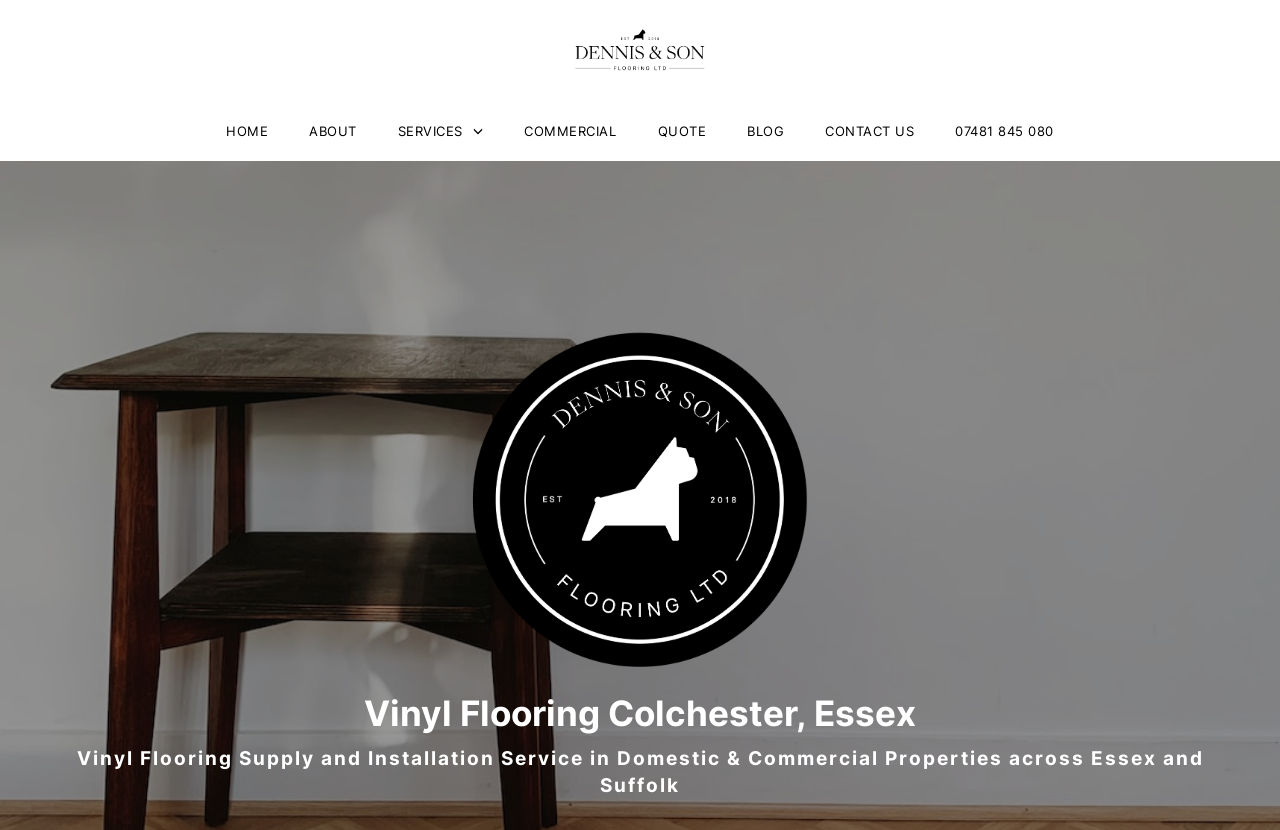Could you locate the bounding box coordinates for the section that should be clicked to accomplish this task: "Click the Dennis & Son Flooring logo".

[0.446, 0.03, 0.554, 0.09]